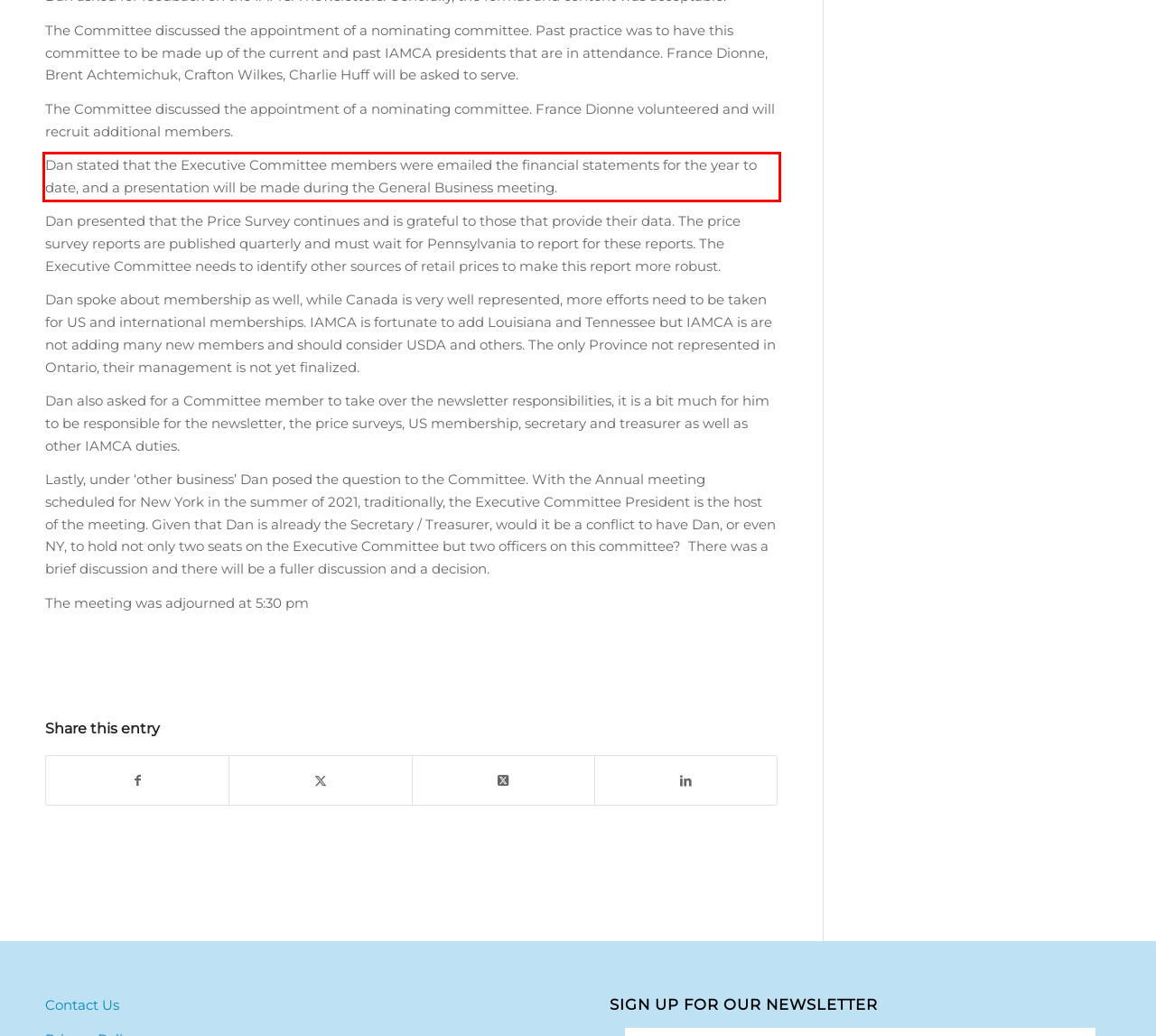You have a screenshot of a webpage with a UI element highlighted by a red bounding box. Use OCR to obtain the text within this highlighted area.

Dan stated that the Executive Committee members were emailed the financial statements for the year to date, and a presentation will be made during the General Business meeting.